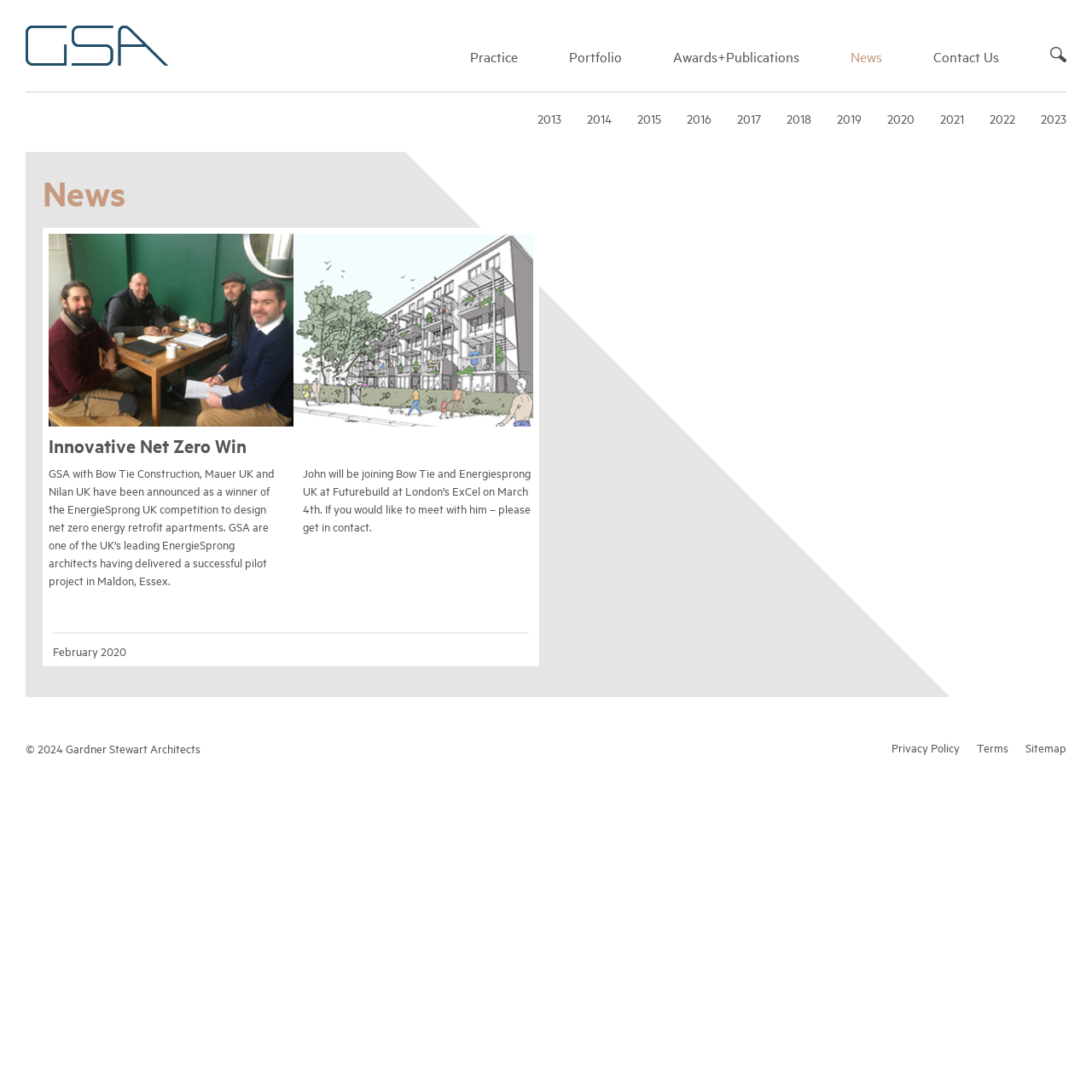Identify the bounding box for the UI element specified in this description: "Privacy Policy". The coordinates must be four float numbers between 0 and 1, formatted as [left, top, right, bottom].

[0.816, 0.677, 0.879, 0.691]